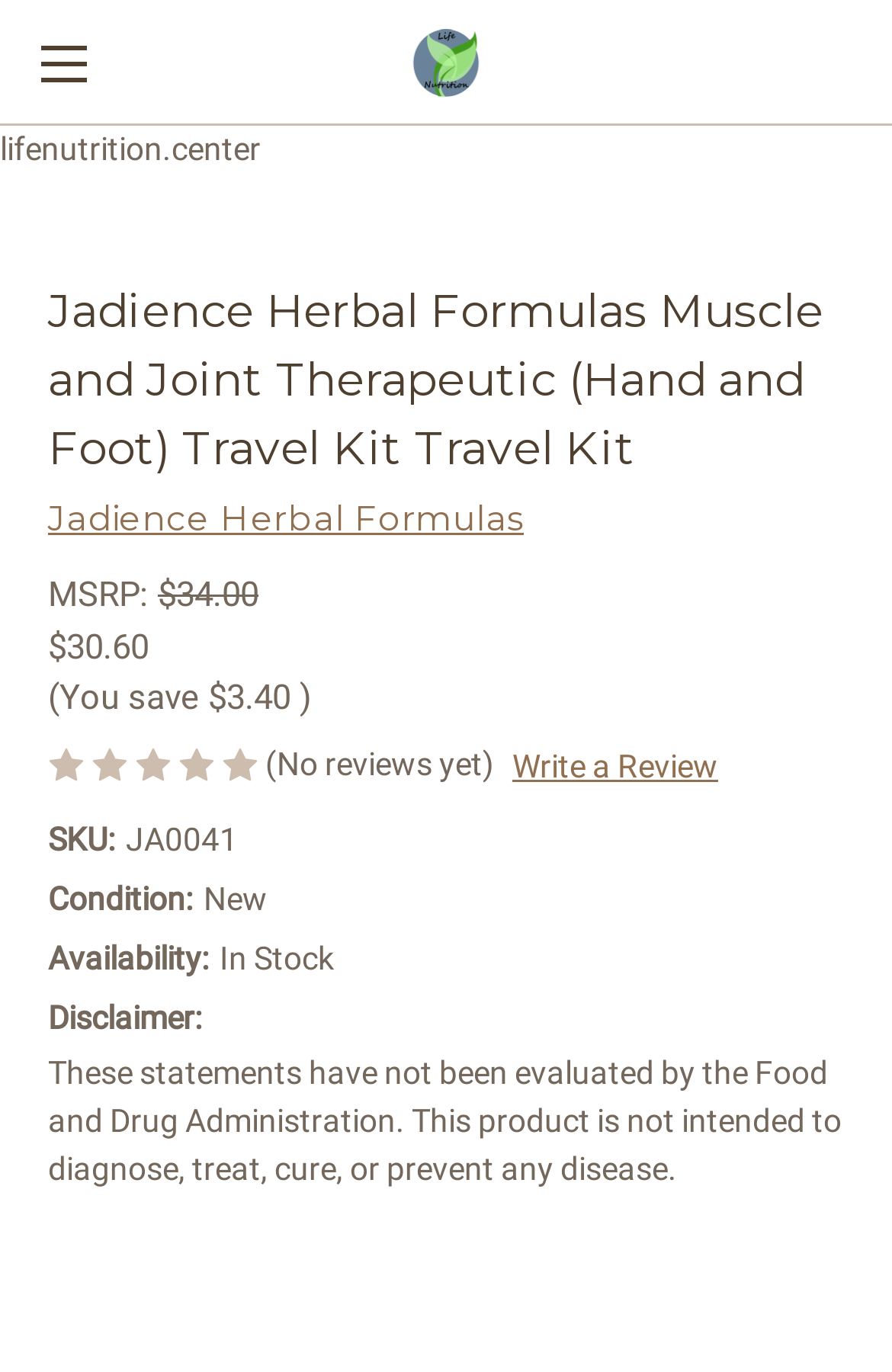Bounding box coordinates are to be given in the format (top-left x, top-left y, bottom-right x, bottom-right y). All values must be floating point numbers between 0 and 1. Provide the bounding box coordinate for the UI element described as: Jadience Herbal Formulas

[0.054, 0.362, 0.587, 0.393]